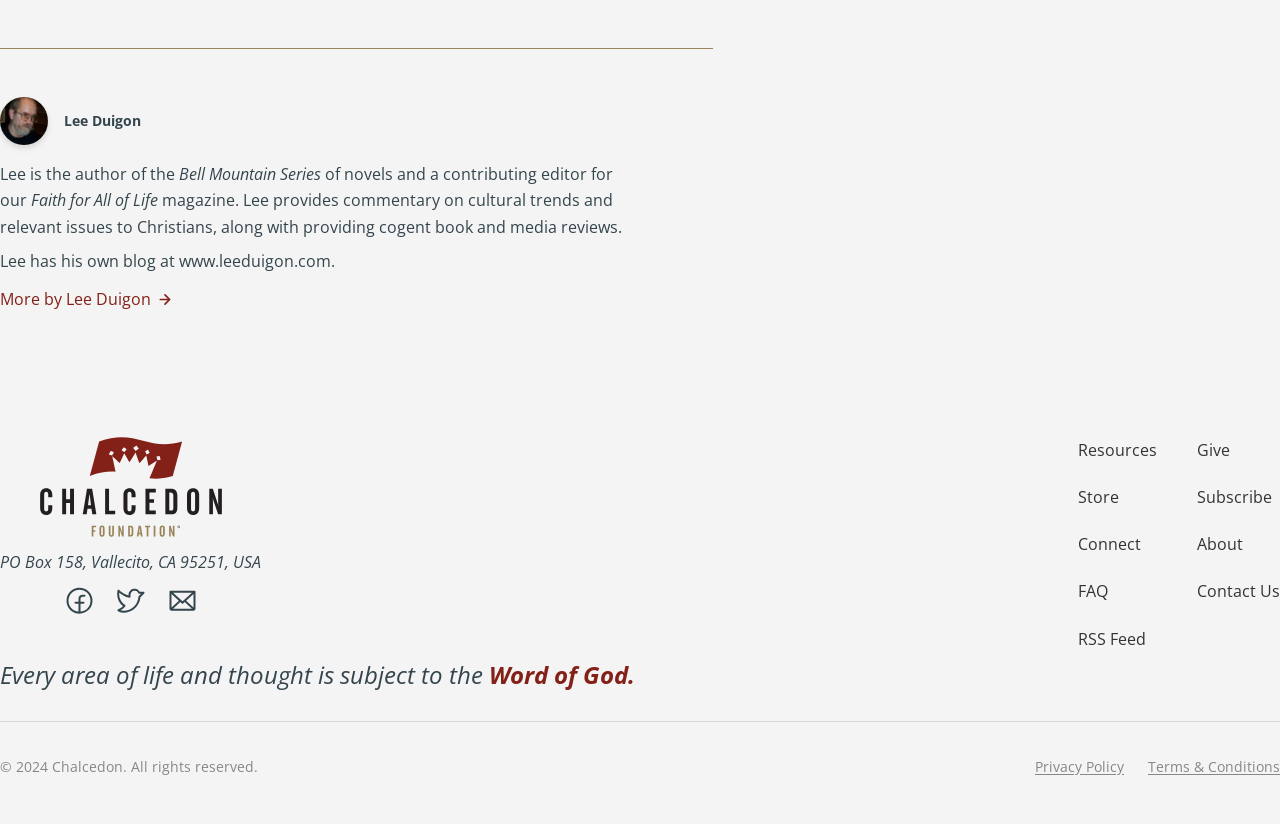From the screenshot, find the bounding box of the UI element matching this description: "More by Lee Duigon". Supply the bounding box coordinates in the form [left, top, right, bottom], each a float between 0 and 1.

[0.0, 0.352, 0.557, 0.375]